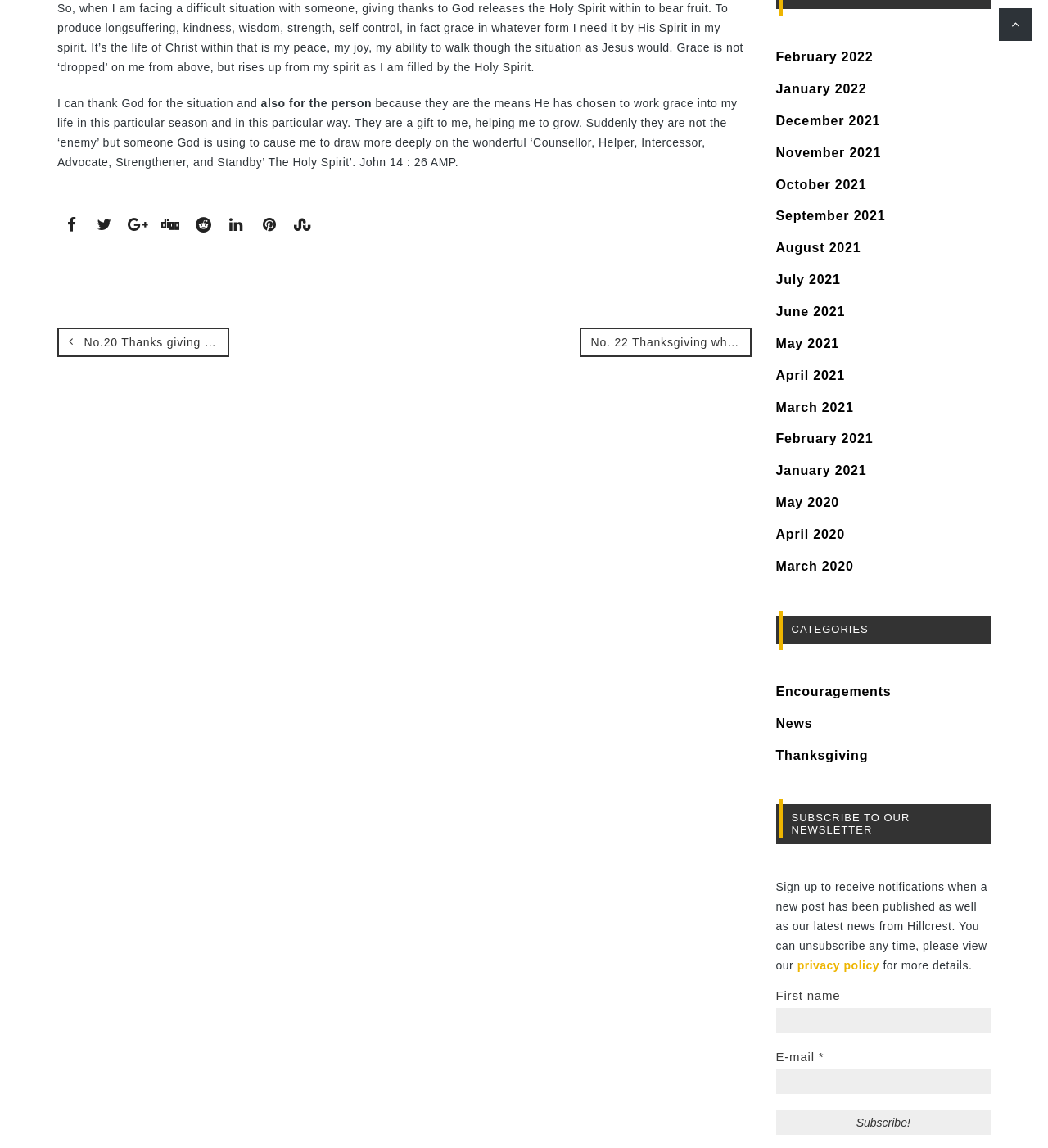Identify the bounding box coordinates of the region that needs to be clicked to carry out this instruction: "Read the blog post about Meeting Hyperbaric Oxygen Hoods Rising Demand". Provide these coordinates as four float numbers ranging from 0 to 1, i.e., [left, top, right, bottom].

None